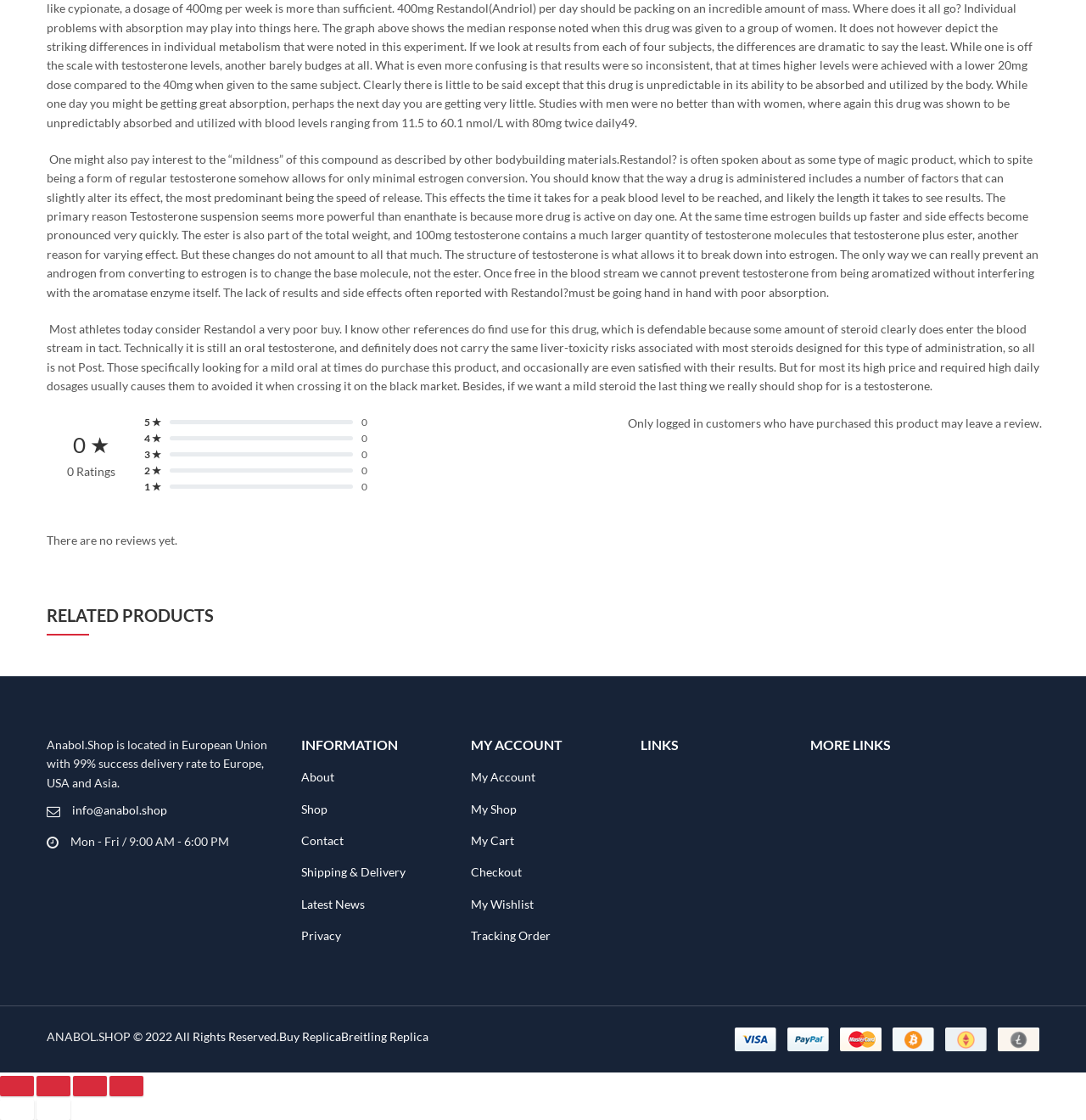Predict the bounding box coordinates of the area that should be clicked to accomplish the following instruction: "Click on the 'My Account' link". The bounding box coordinates should consist of four float numbers between 0 and 1, i.e., [left, top, right, bottom].

[0.434, 0.687, 0.493, 0.7]